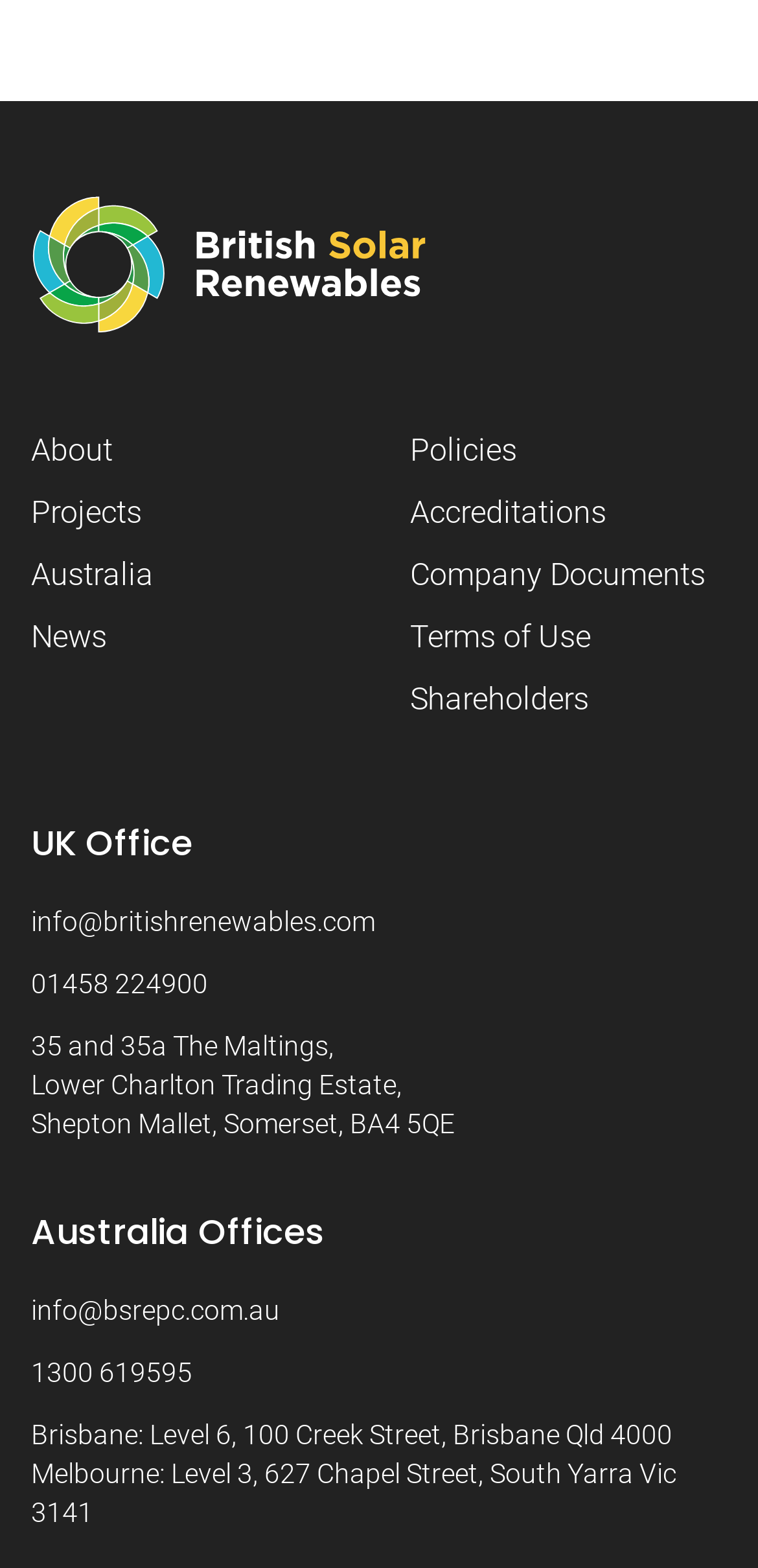Highlight the bounding box coordinates of the element you need to click to perform the following instruction: "Visit Australia office page."

[0.041, 0.355, 0.203, 0.378]